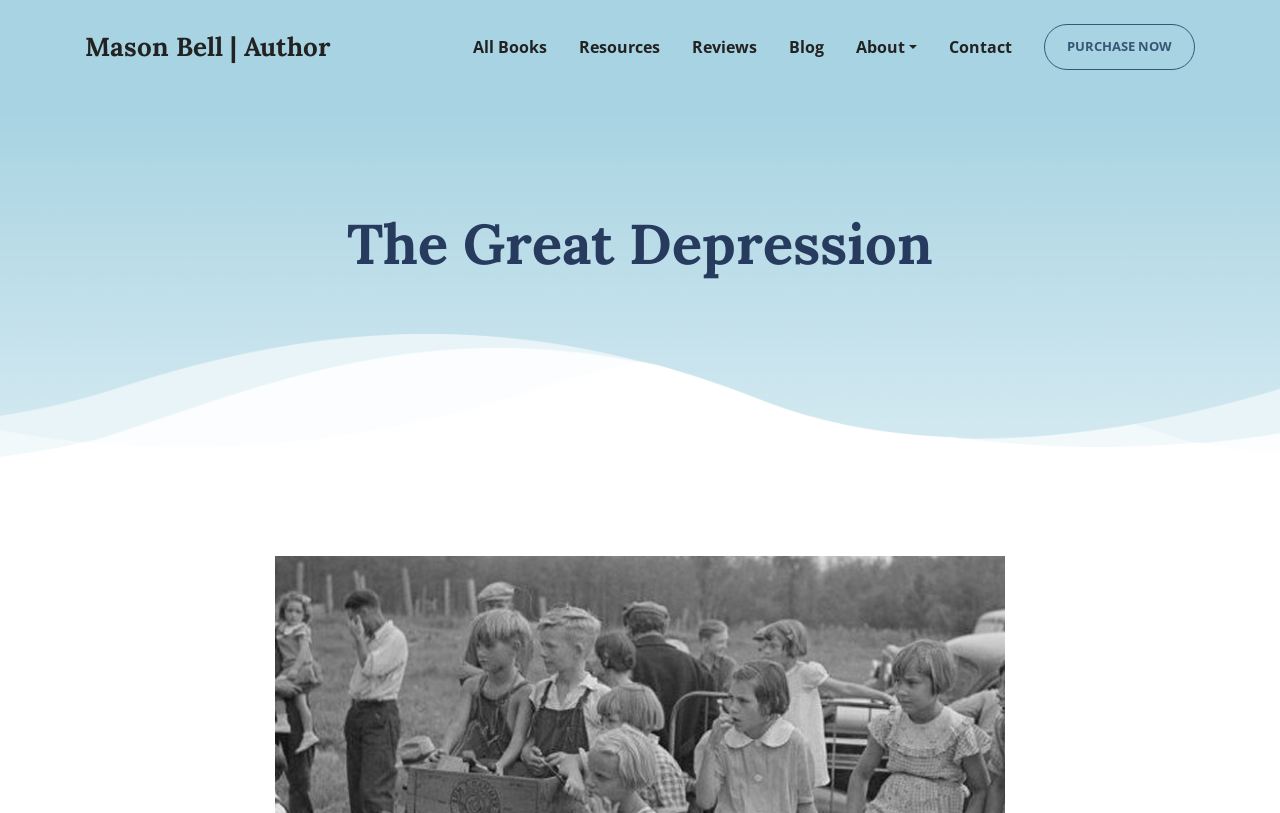Please identify the bounding box coordinates of the clickable region that I should interact with to perform the following instruction: "go to author's homepage". The coordinates should be expressed as four float numbers between 0 and 1, i.e., [left, top, right, bottom].

[0.066, 0.03, 0.258, 0.086]